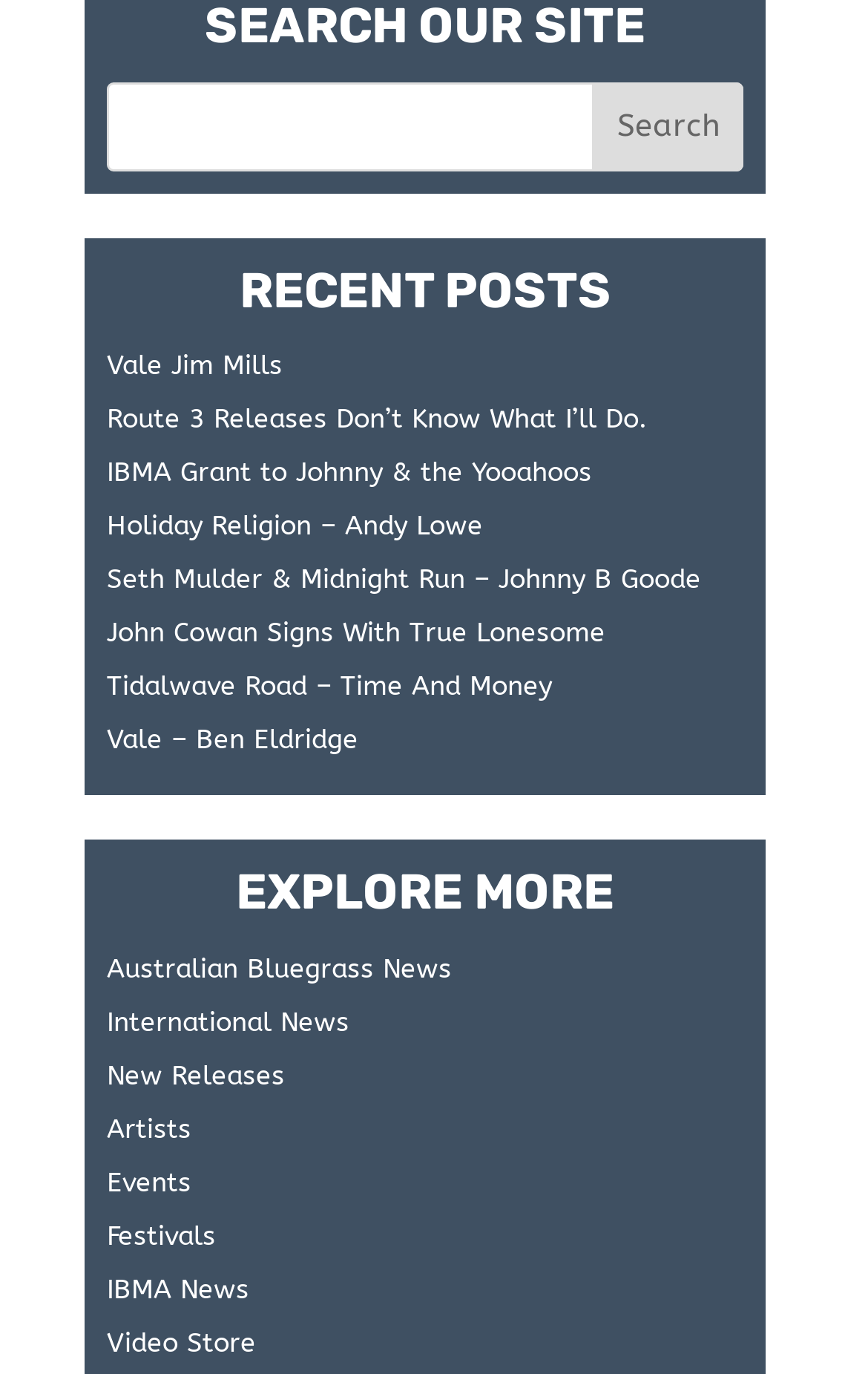Please determine the bounding box coordinates of the element's region to click for the following instruction: "read recent post 'Vale Jim Mills'".

[0.123, 0.255, 0.326, 0.277]